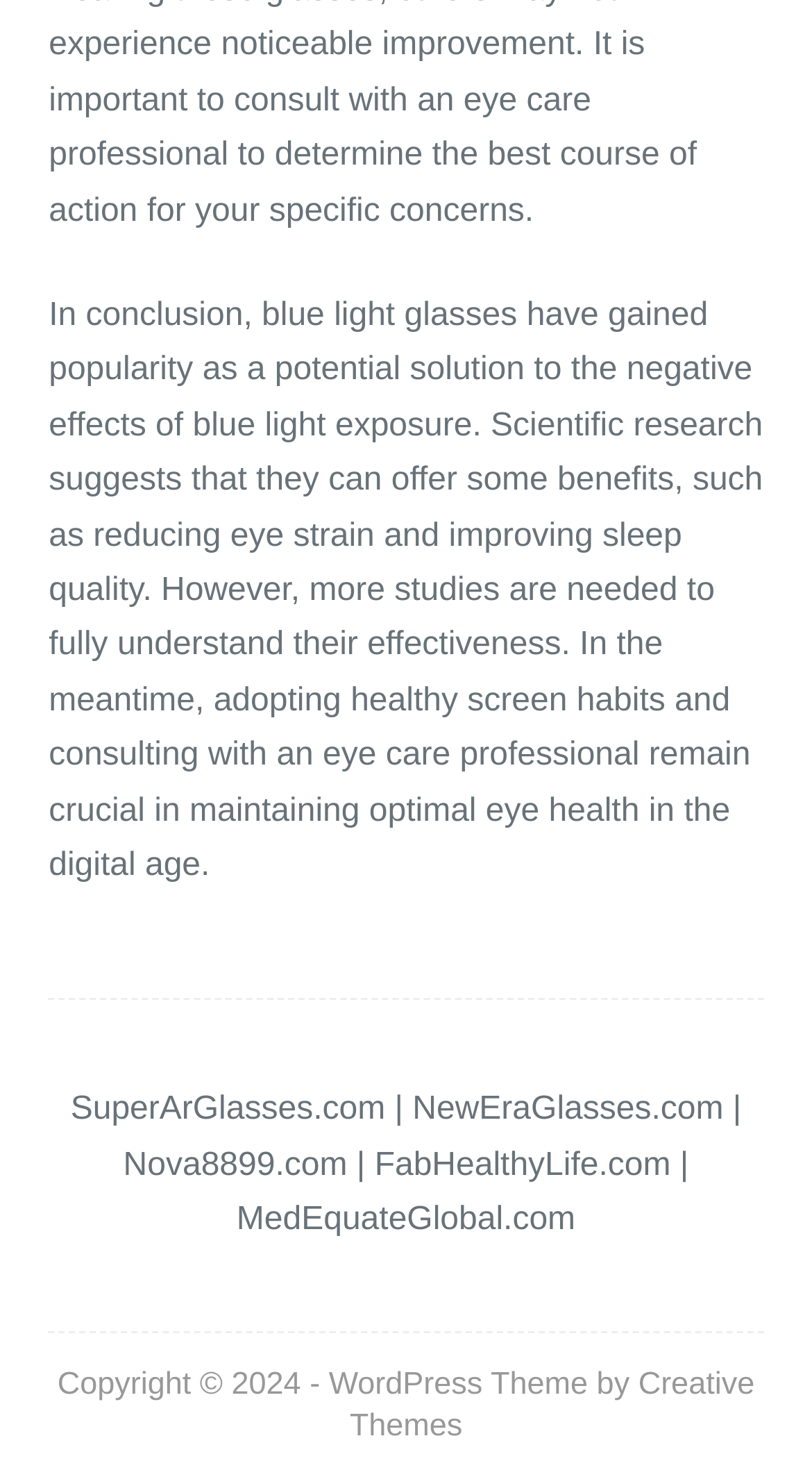From the element description Creative Themes, predict the bounding box coordinates of the UI element. The coordinates must be specified in the format (top-left x, top-left y, bottom-right x, bottom-right y) and should be within the 0 to 1 range.

[0.431, 0.926, 0.929, 0.977]